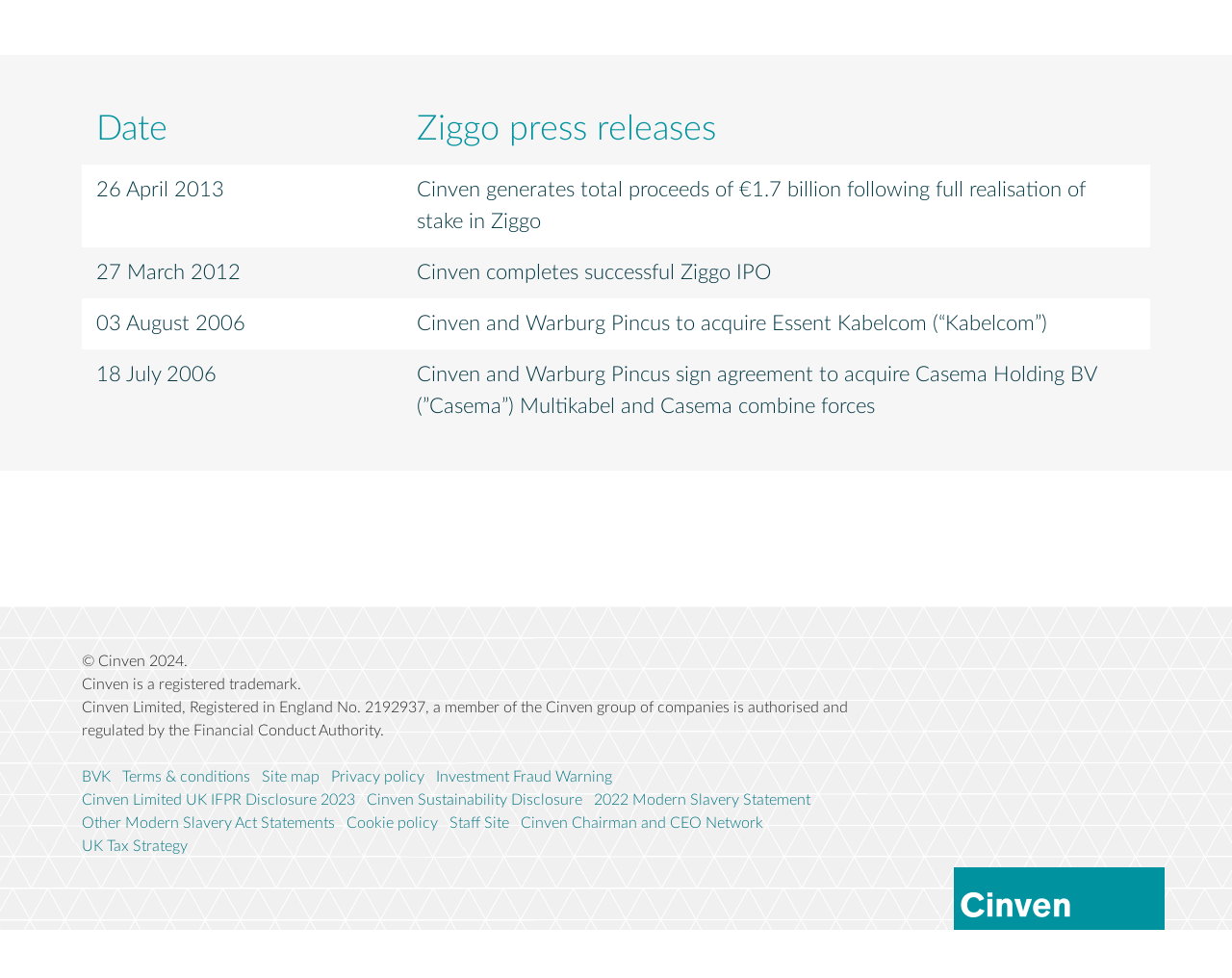Determine the bounding box coordinates of the clickable area required to perform the following instruction: "Learn about Cinven's sustainability disclosure". The coordinates should be represented as four float numbers between 0 and 1: [left, top, right, bottom].

[0.298, 0.806, 0.473, 0.83]